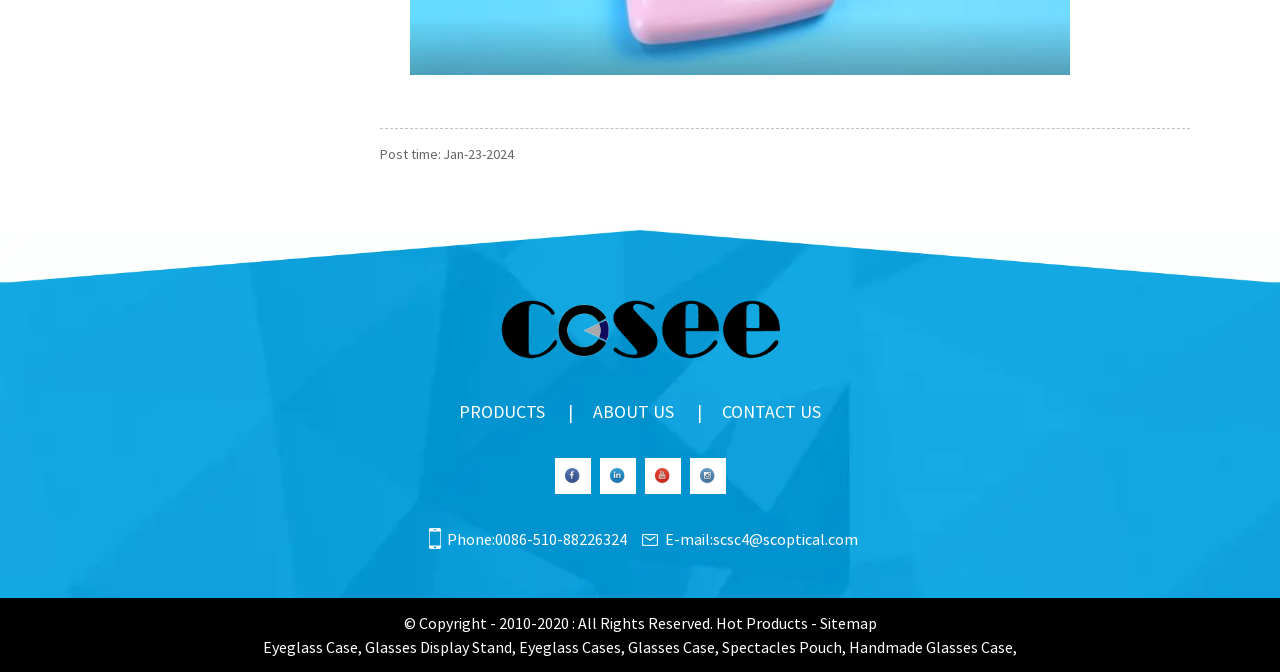Respond to the following question using a concise word or phrase: 
What is the post time mentioned on the webpage?

Jan-23-2024